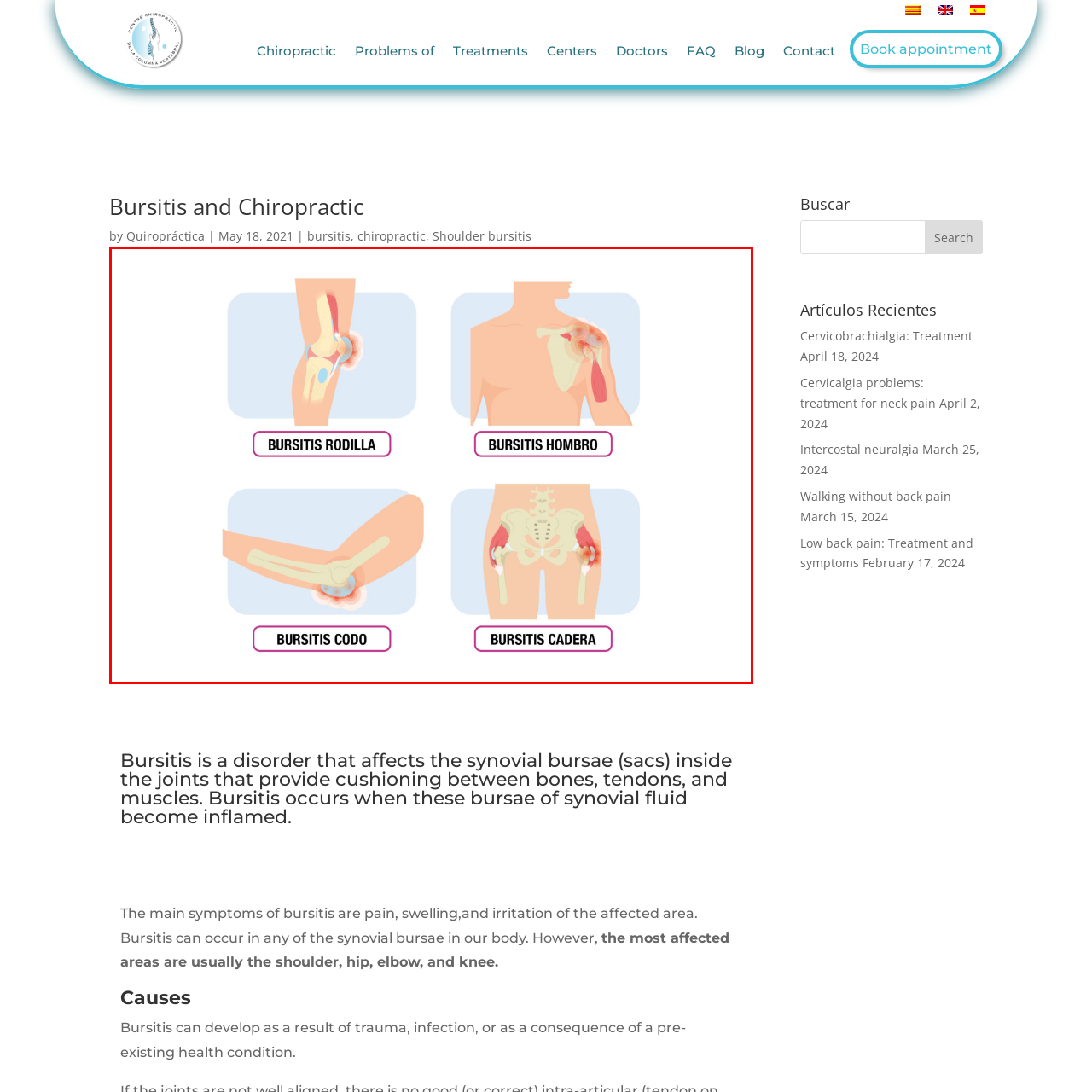Focus on the image surrounded by the red bounding box, please answer the following question using a single word or phrase: How many areas of the body are affected by bursitis in this image?

Four